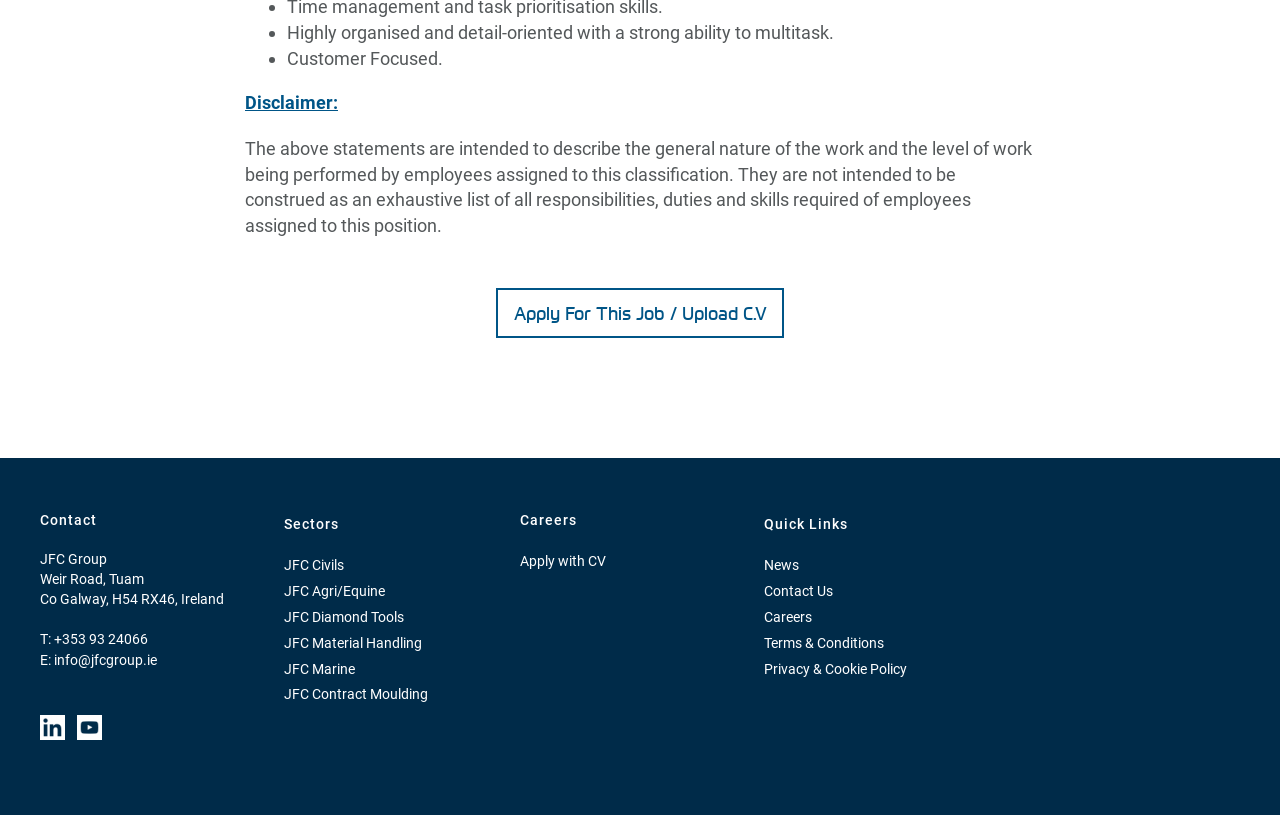Give a one-word or short phrase answer to the question: 
What is the disclaimer about?

Job responsibilities